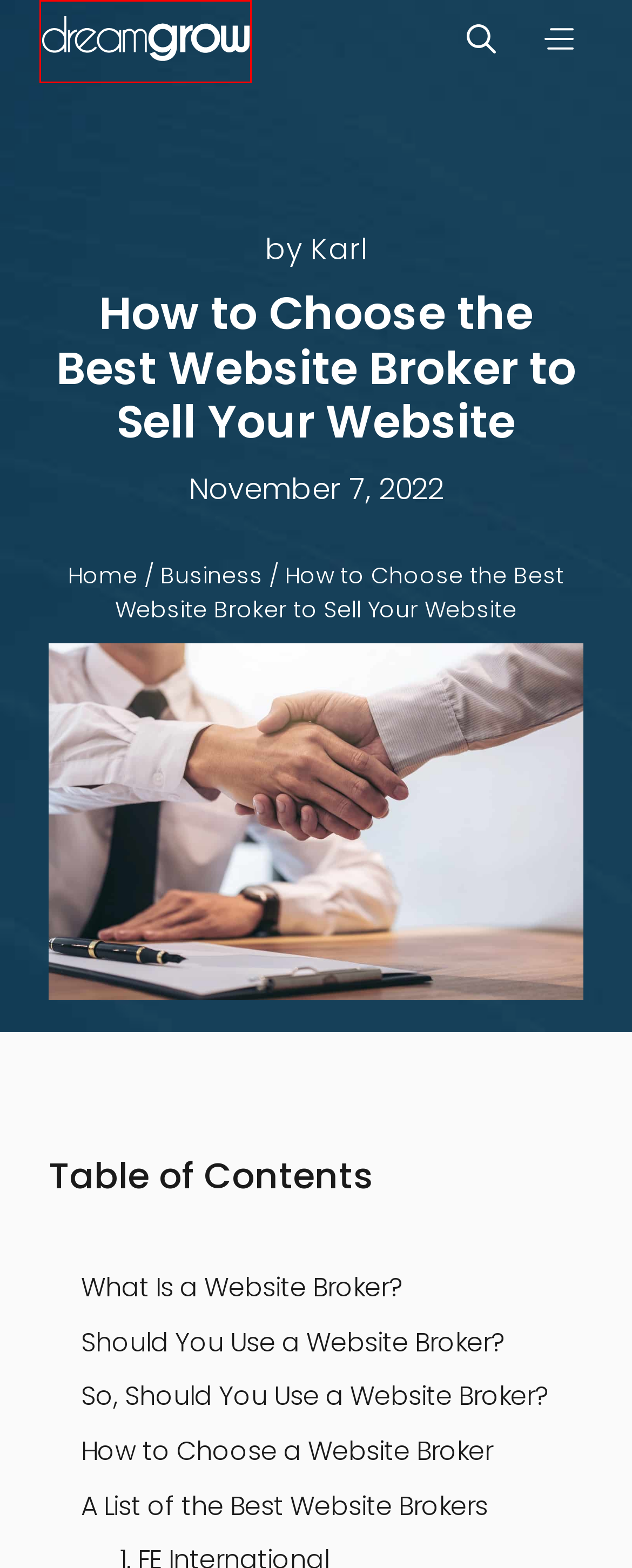Check out the screenshot of a webpage with a red rectangle bounding box. Select the best fitting webpage description that aligns with the new webpage after clicking the element inside the bounding box. Here are the candidates:
A. Websites Archives - Dreamgrow
B. Dreamgrow - Your Source of Content Marketing & Social Media Information
C. Business Archives - Dreamgrow
D. Karl, Author -Dreamgrow
E. The 5 Best Affiliate Marketing Courses (From a 7-Figure Affiliate) - Dreamgrow
F. SamCart Review 2023 - You HAVE TO Know This Before Buying - Dreamgrow
G. Instagram Archives - Dreamgrow
H. Who Should You Trust to Sell Your Online Business? - Dreamgrow

B